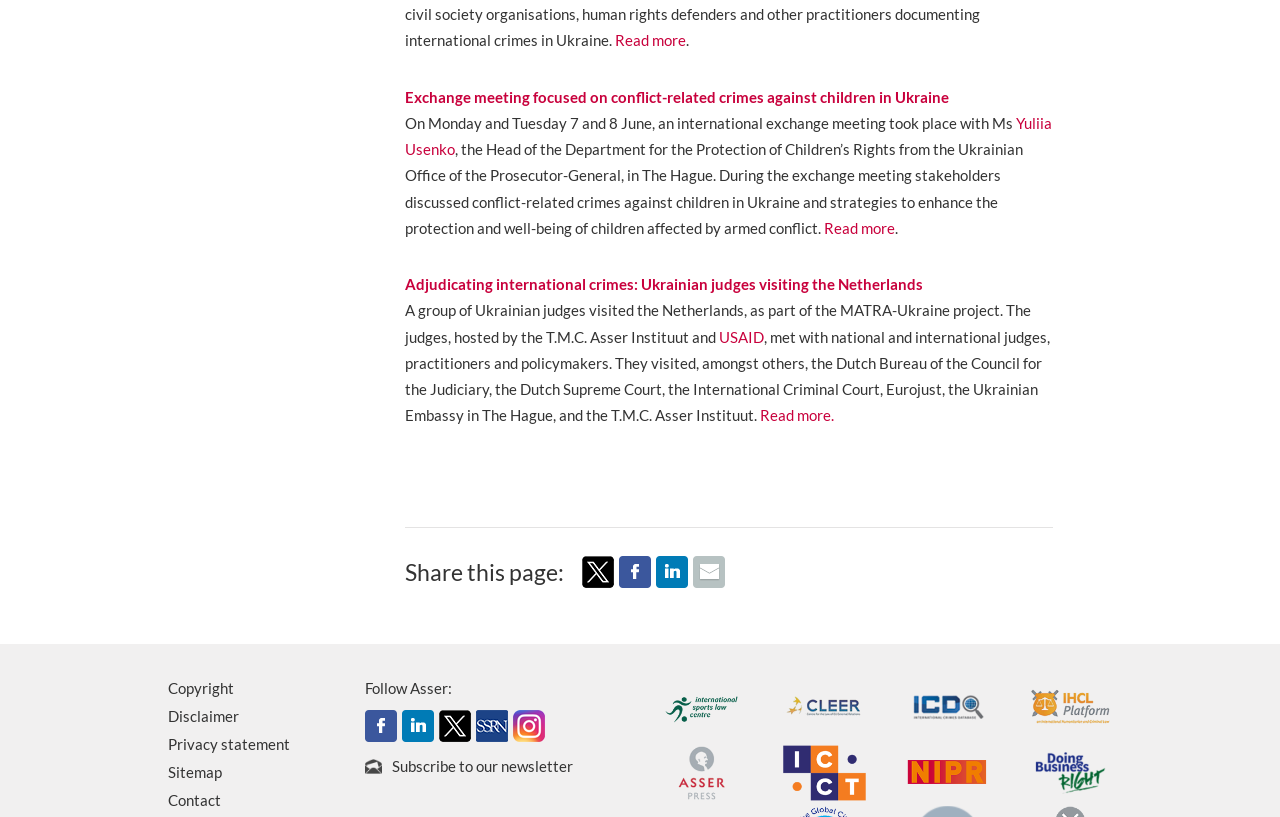Could you highlight the region that needs to be clicked to execute the instruction: "Visit the page of Yuliia Usenko"?

[0.316, 0.139, 0.822, 0.194]